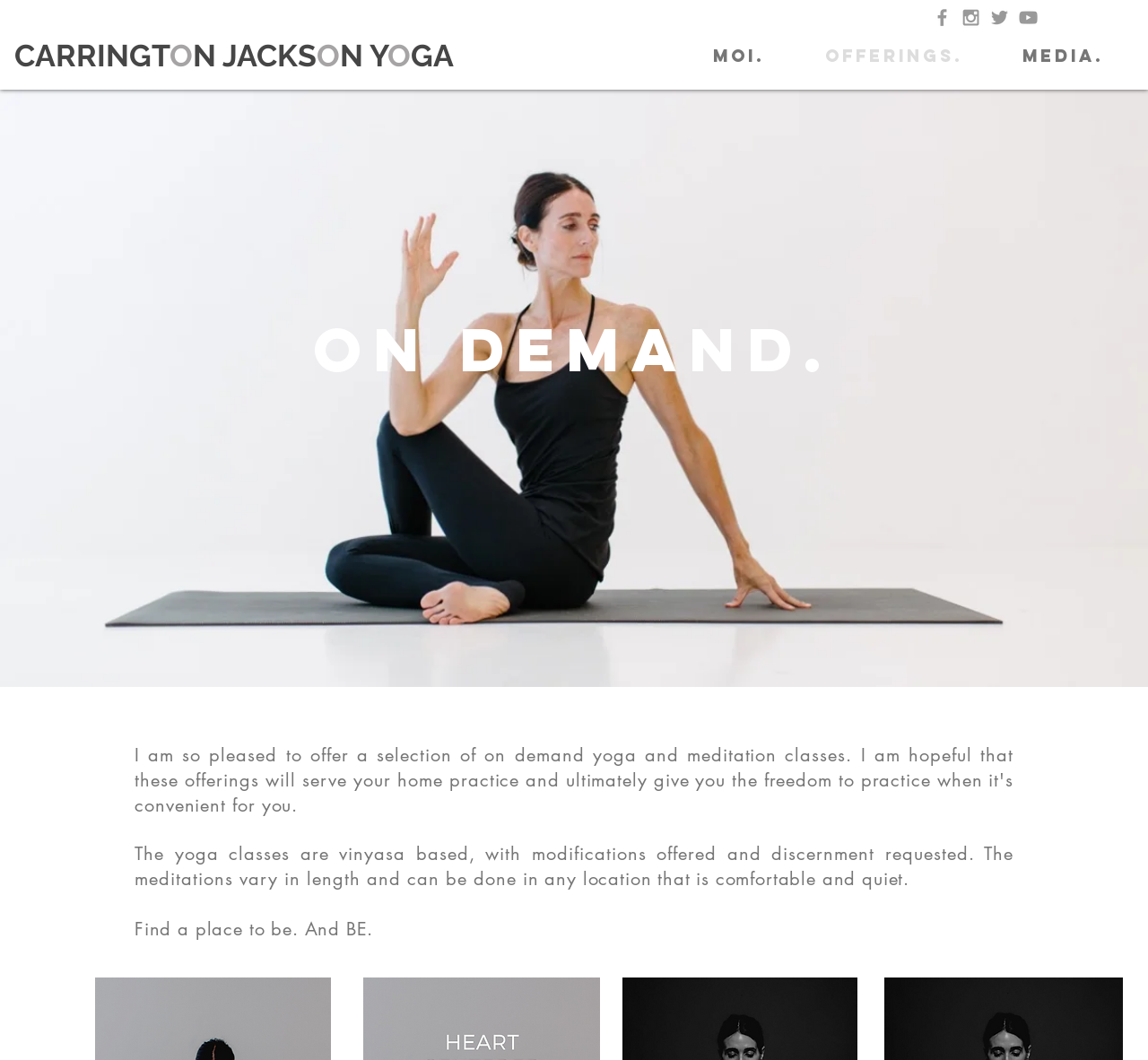Write a detailed summary of the webpage.

The webpage is about Carrington Jackson Yoga, offering on-demand yoga and meditation classes. At the top right corner, there is a social bar with four grey icons: Facebook, Instagram, Twitter, and YouTube. Below the social bar, the title "CARRINGTON JACKSON YOGA" is prominently displayed. 

On the top navigation bar, there are three links: "MOI.", "OFFERINGS.", and "MEDIA.". 

The main content of the page is divided into two sections. The first section has a heading "on demand." and a brief introduction to the on-demand yoga and meditation classes offered by Carrington Jackson Yoga. The introduction explains that the classes are designed to be convenient for home practice and provides freedom to practice at any time.

The second section provides more details about the yoga classes and meditations. The yoga classes are vinyasa-based with modifications offered, and the meditations vary in length and can be done in any quiet and comfortable location. The section ends with a motivational quote "Find a place to be. And BE."